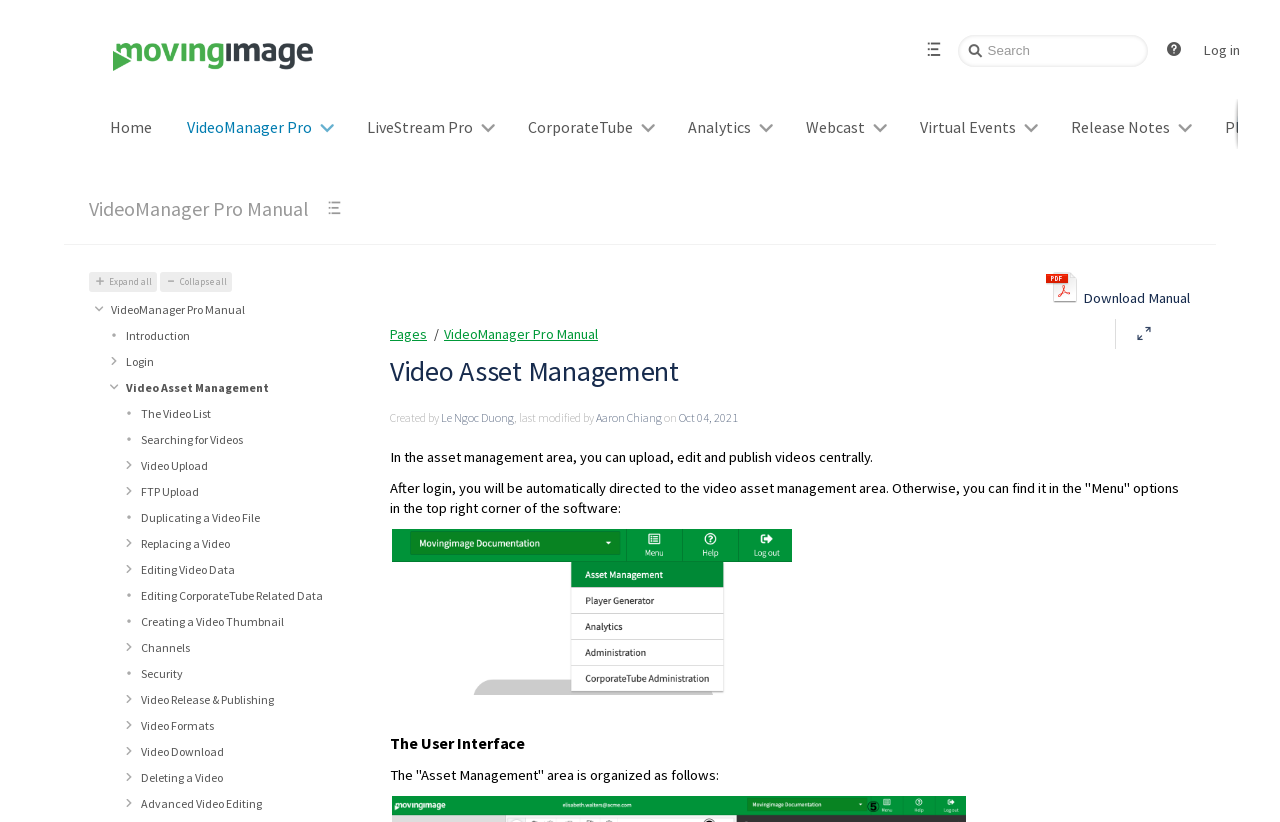Identify the bounding box coordinates of the region that should be clicked to execute the following instruction: "Expand all sections".

[0.07, 0.331, 0.123, 0.356]